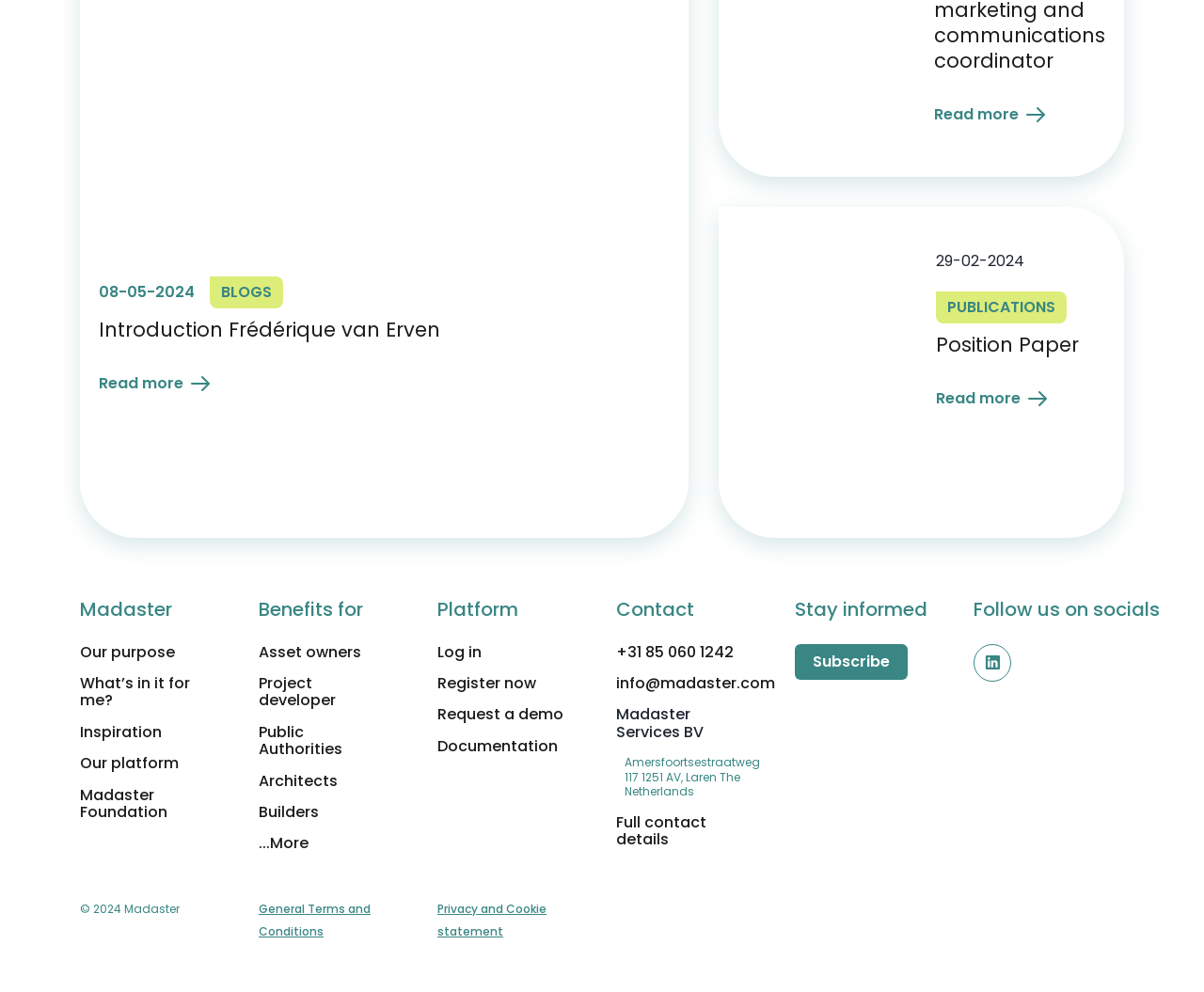Locate the bounding box of the user interface element based on this description: "Privacy and Cookie statement".

[0.363, 0.908, 0.454, 0.947]